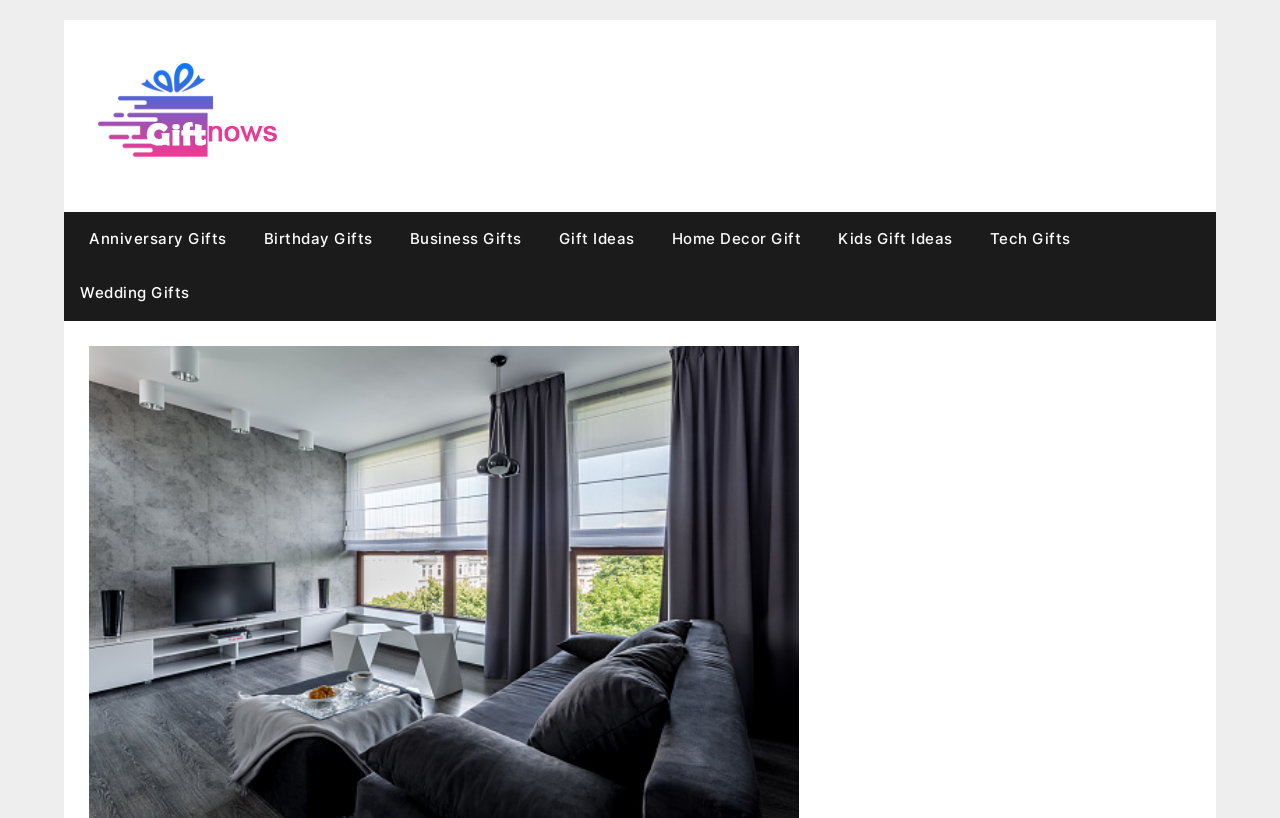Locate the bounding box of the UI element described by: "Kids Gift Ideas" in the given webpage screenshot.

[0.642, 0.259, 0.757, 0.326]